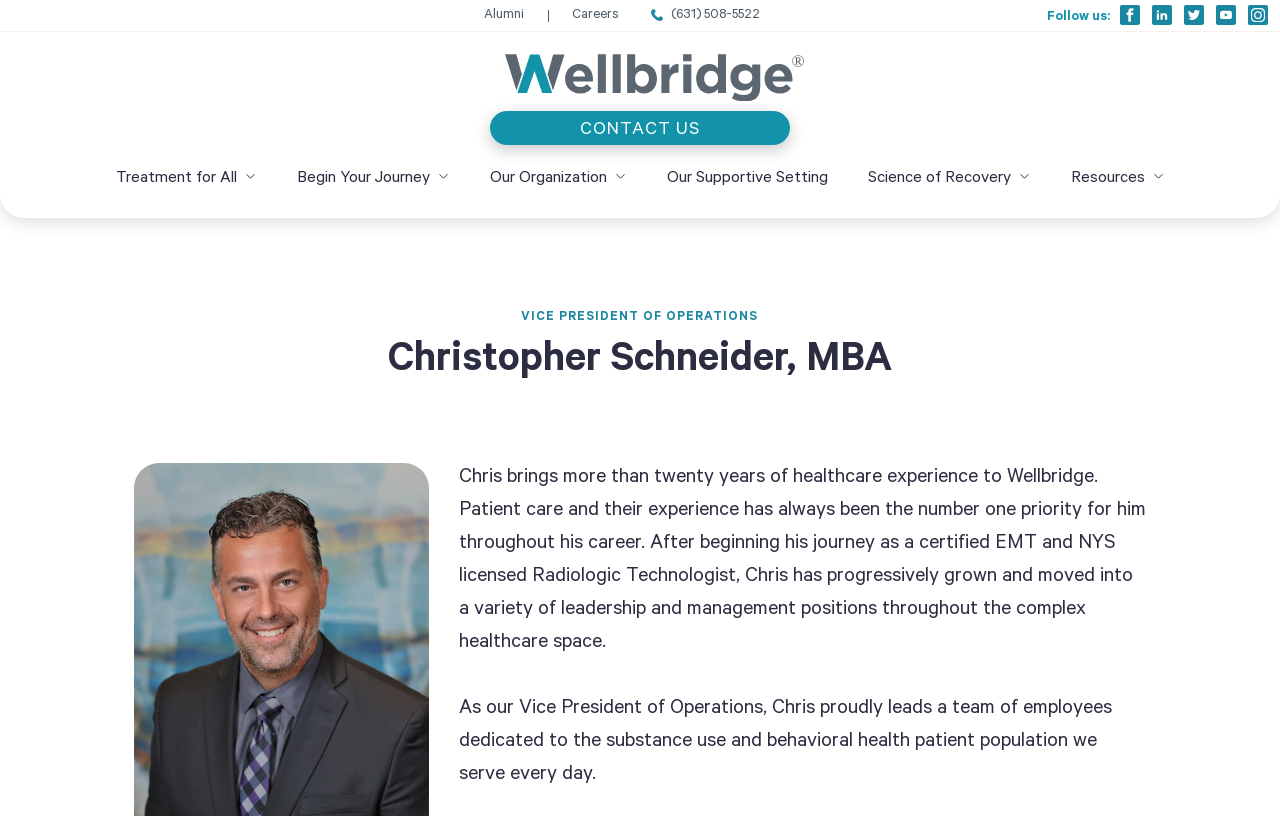Look at the image and answer the question in detail:
What is Christopher Schneider's role?

I found Christopher Schneider's role by reading the StaticText element 'VICE PRESIDENT OF OPERATIONS' which is located near his name, indicating his position in the organization.